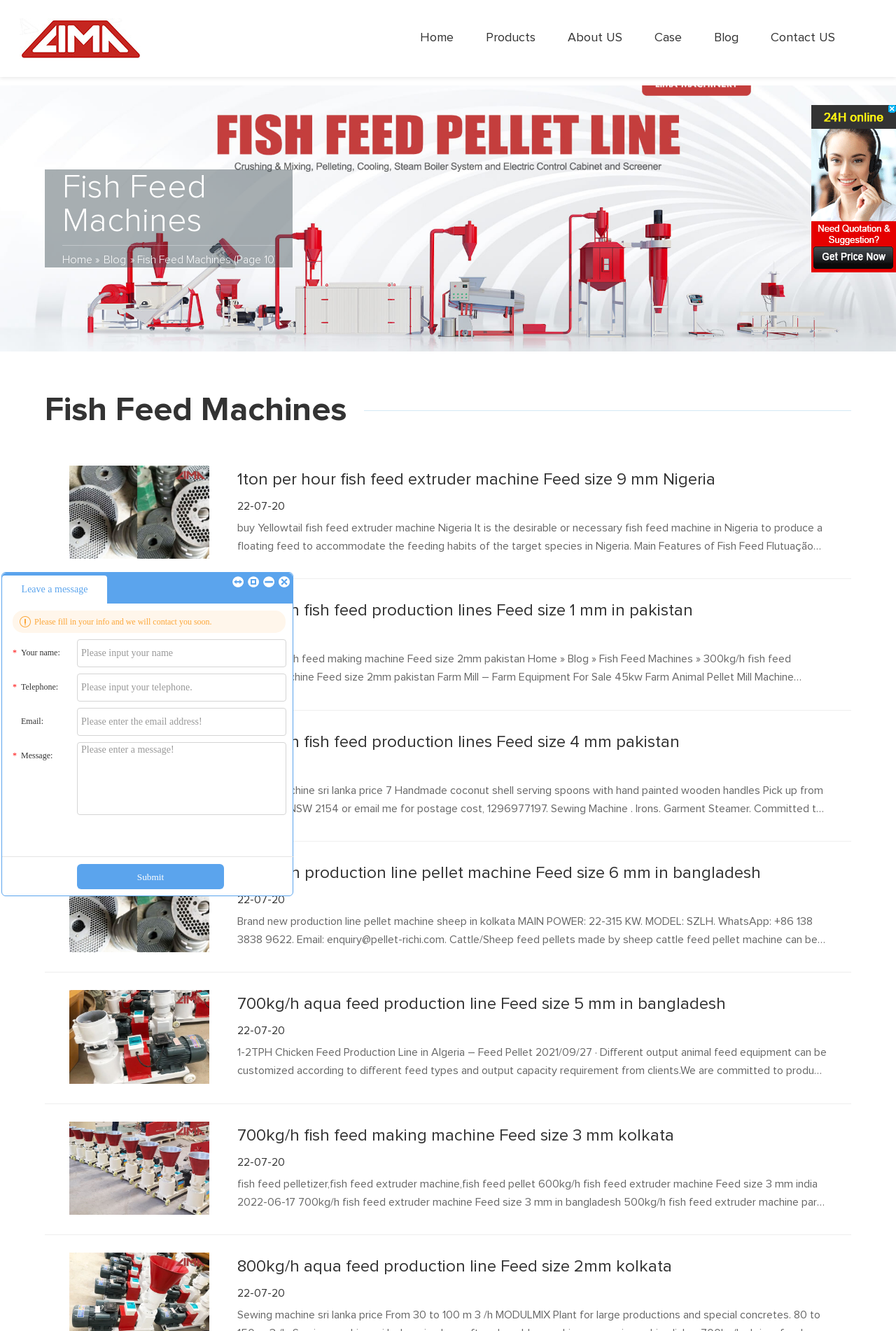Craft a detailed narrative of the webpage's structure and content.

This webpage is about Fish Feed Machines and Animal Feed Machines. At the top, there is a navigation menu with links to "Home", "Products", "About US", "Case", "Blog", and "Contact US". Below the navigation menu, there is a heading "Fish Feed Machines" followed by a breadcrumb trail "Home » Blog » Fish Feed Machines".

The main content of the webpage is a list of fish feed machines with descriptions, images, and links to more information. There are 5 machines listed, each with a title, a brief description, and an image. The machines are listed in a vertical column, with the first machine at the top and the last machine at the bottom.

To the right of the machine list, there is a small section with three images, likely representing social media icons or other website features. At the bottom of the webpage, there is a chat box with a message "No operator is online now, please click here to leave your message. We will reply you as soon as possible." and an iframe that may contain additional content or a contact form.

Overall, the webpage appears to be a product catalog or a blog post about fish feed machines, with a focus on providing information and links to more details about each machine.